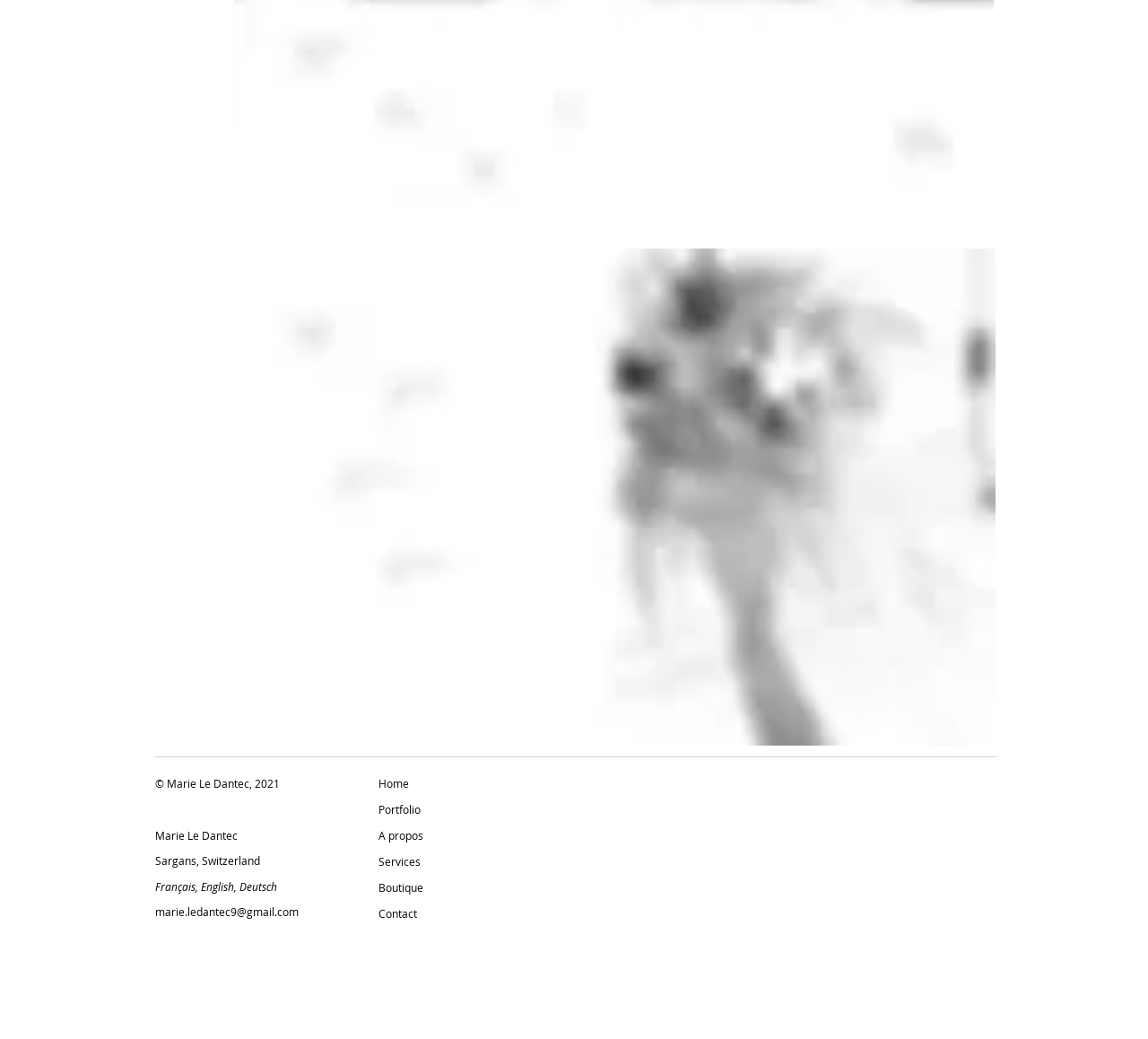Pinpoint the bounding box coordinates of the area that must be clicked to complete this instruction: "visit Instagram".

[0.135, 0.966, 0.158, 0.991]